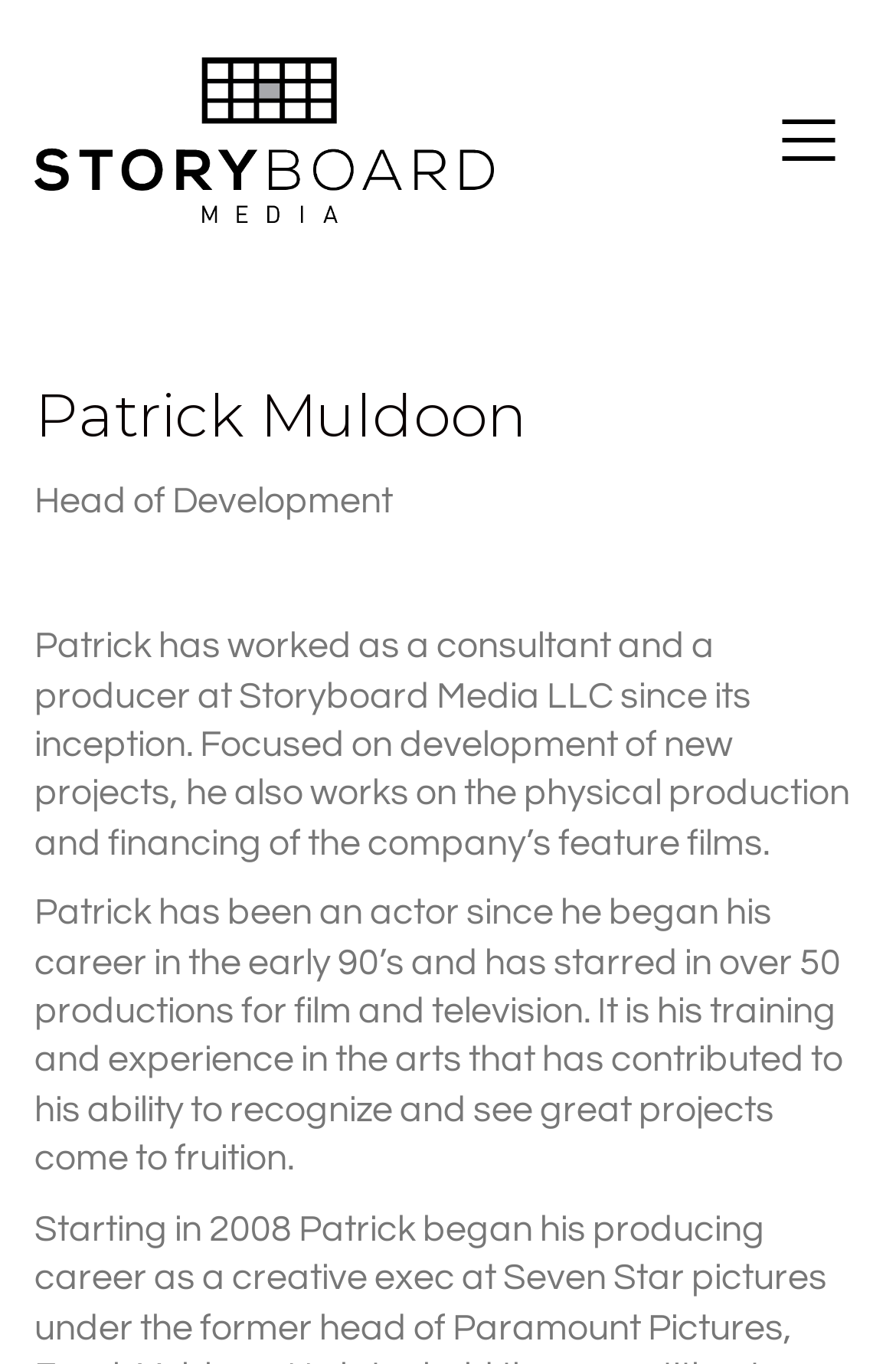Predict the bounding box of the UI element based on this description: "alt="storyboard-media"".

[0.038, 0.042, 0.551, 0.164]